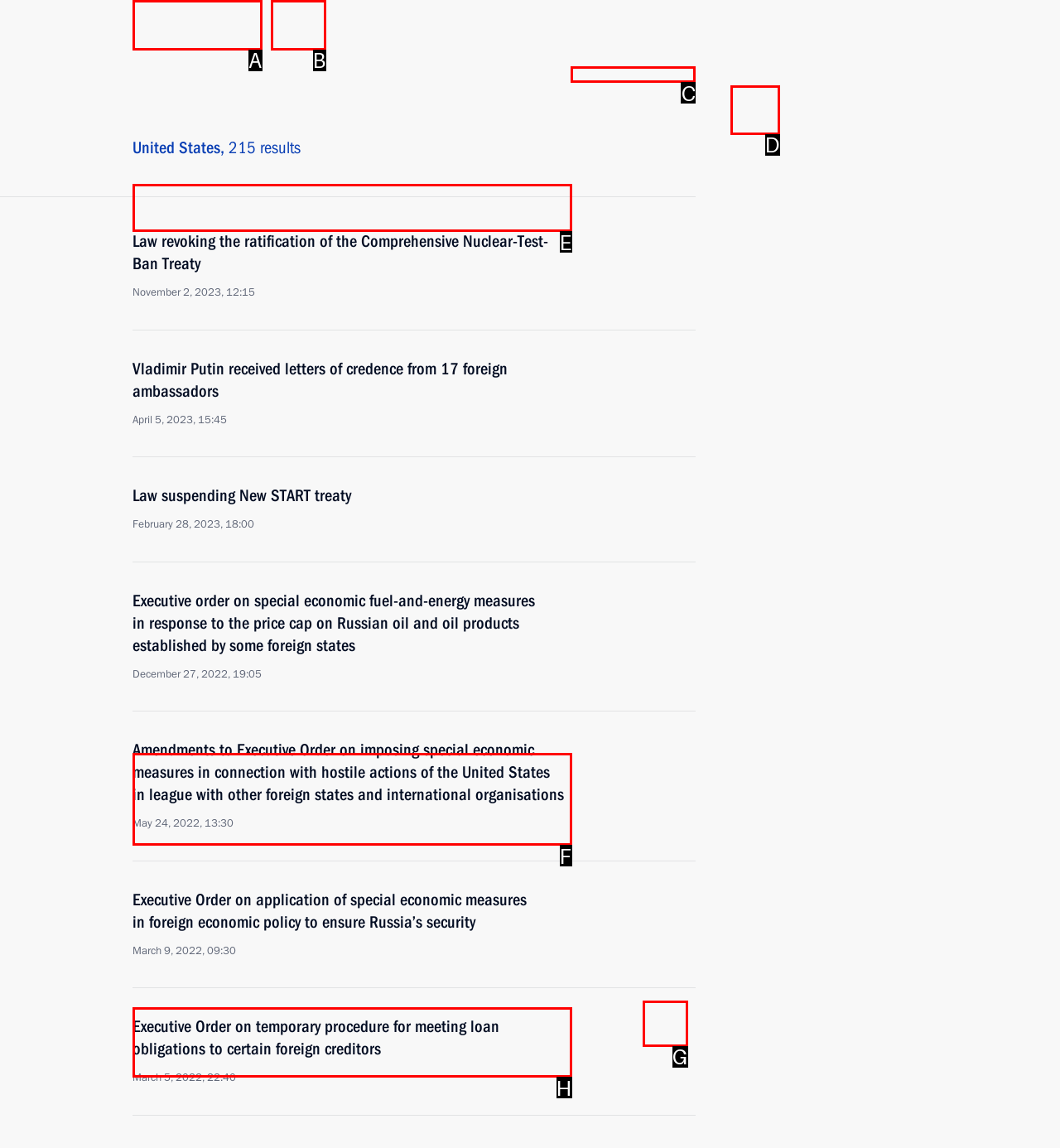Determine the letter of the element I should select to fulfill the following instruction: read the article How to carve a face on a coconut. Just provide the letter.

None